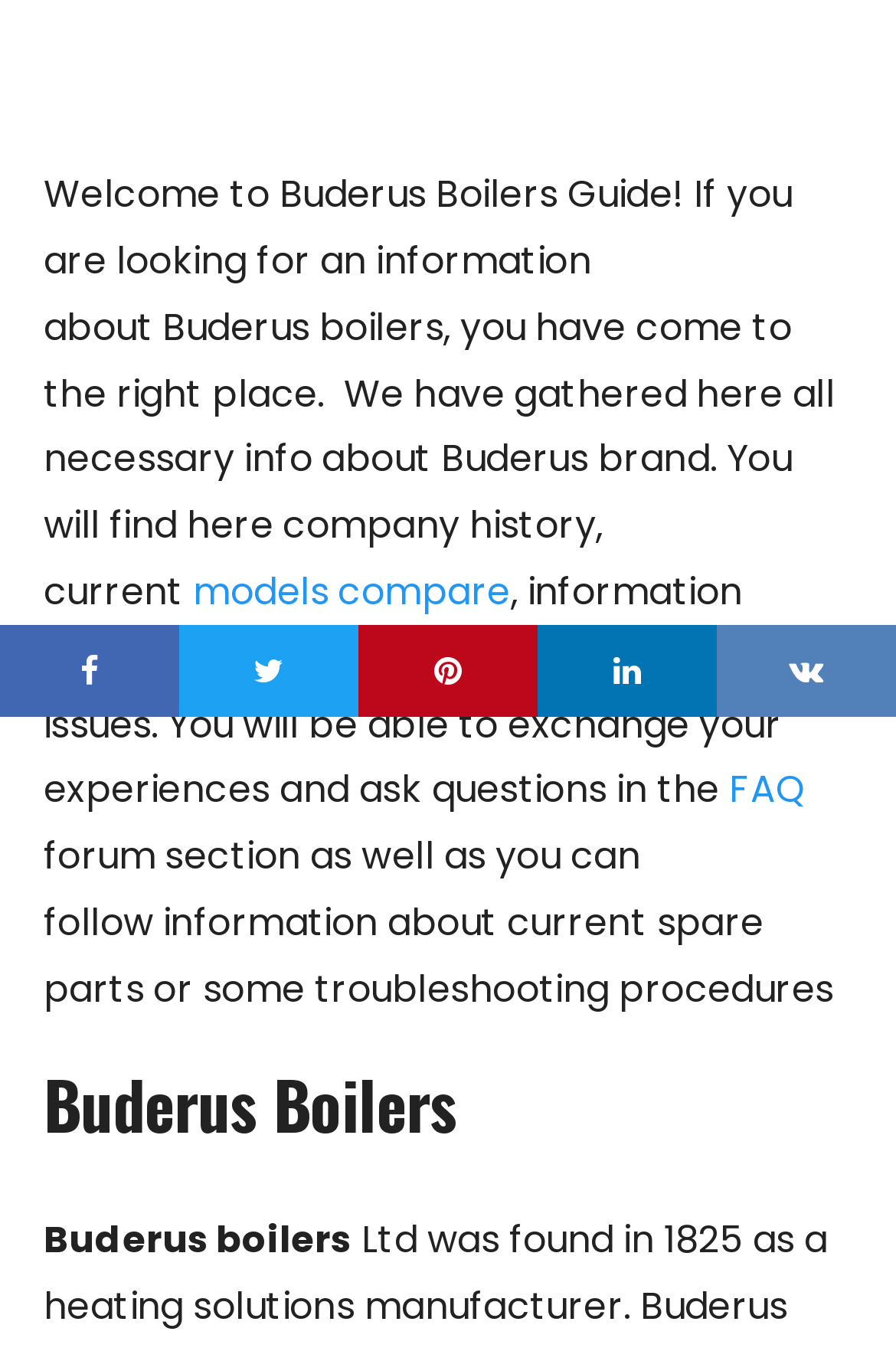Bounding box coordinates should be provided in the format (top-left x, top-left y, bottom-right x, bottom-right y) with all values between 0 and 1. Identify the bounding box for this UI element: Lifestyle

None